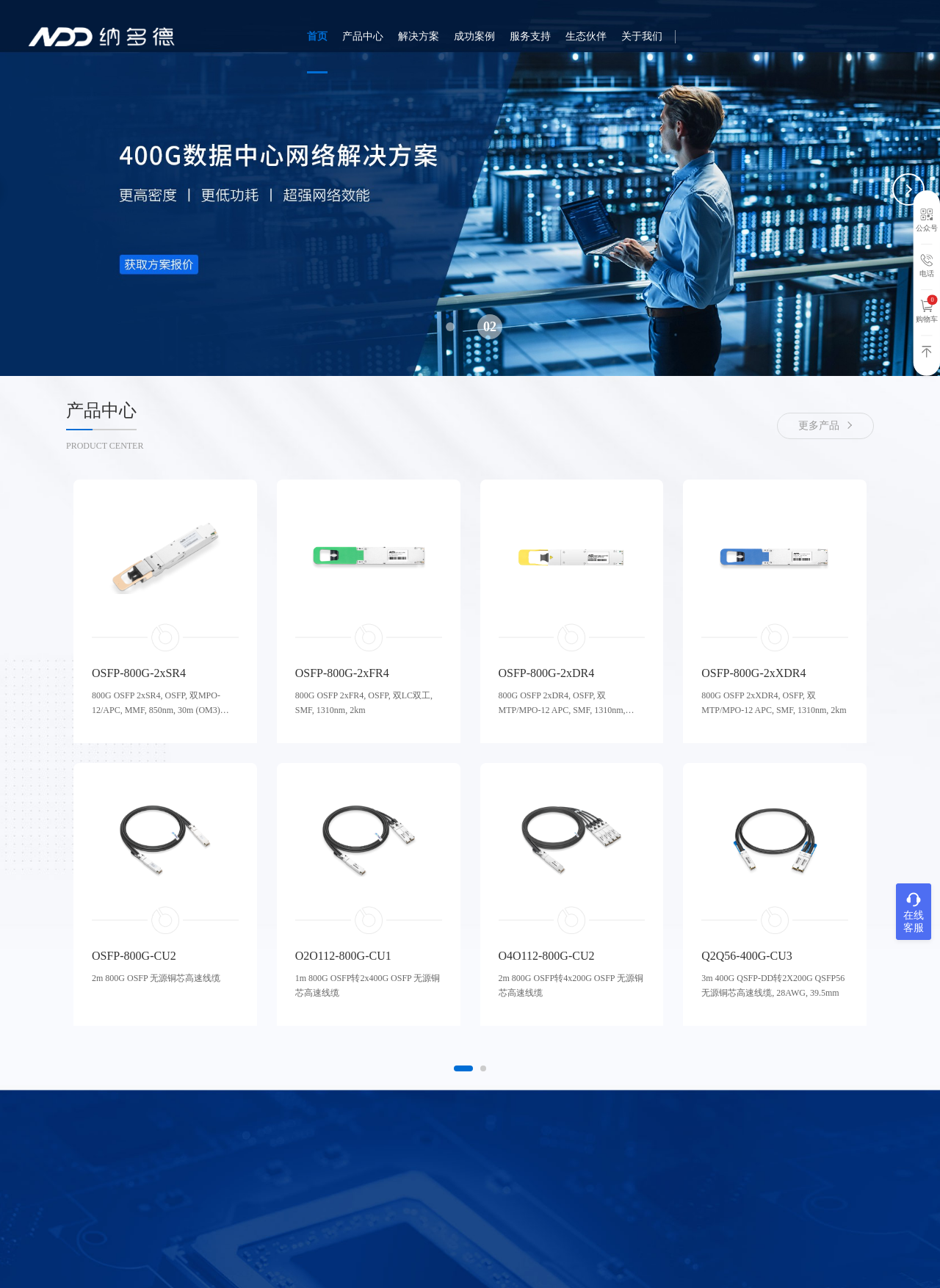Select the bounding box coordinates of the element I need to click to carry out the following instruction: "Contact online customer service".

[0.961, 0.706, 0.983, 0.725]